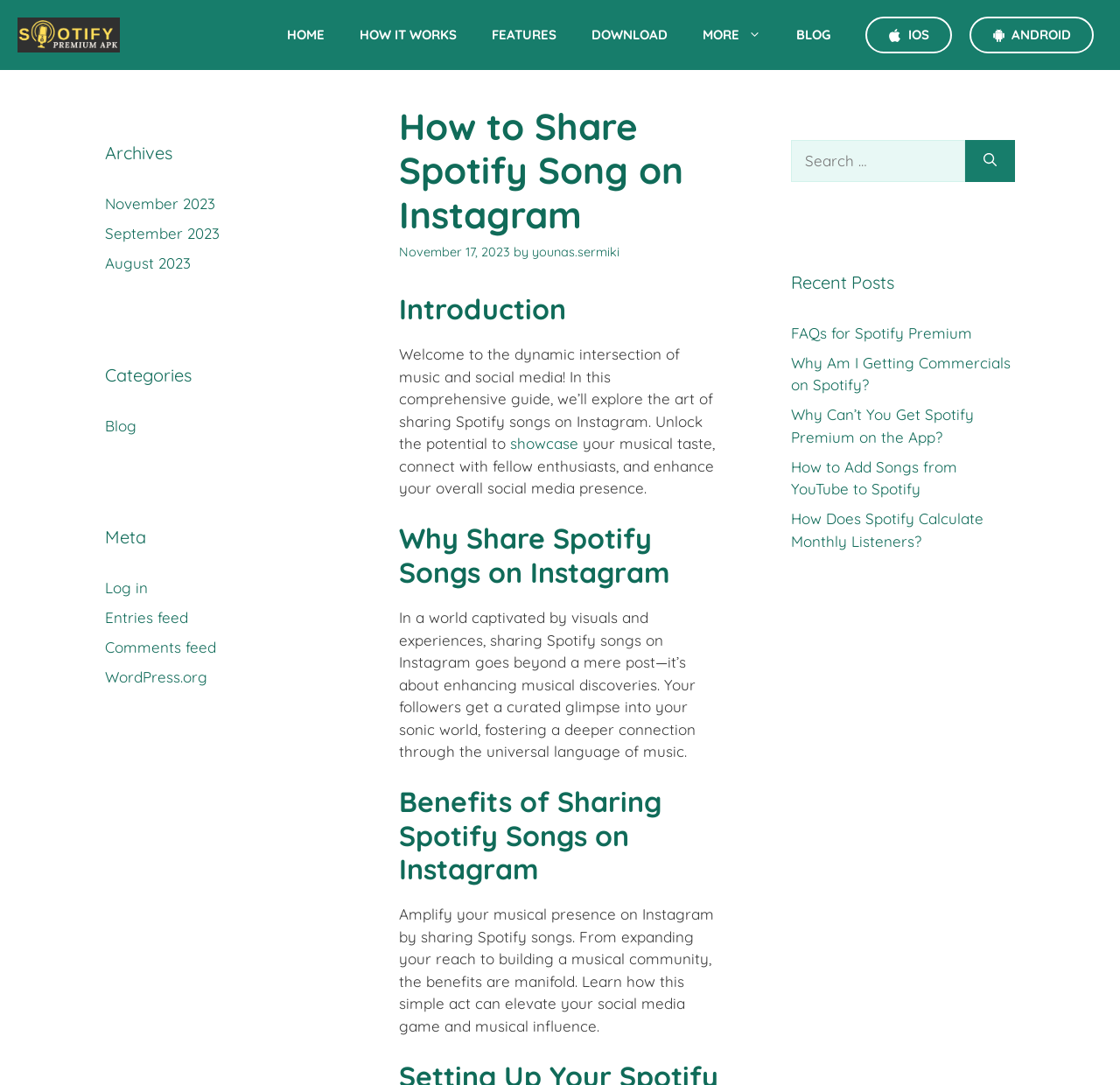Predict the bounding box of the UI element that fits this description: "New Hampshire Veterans Home".

None